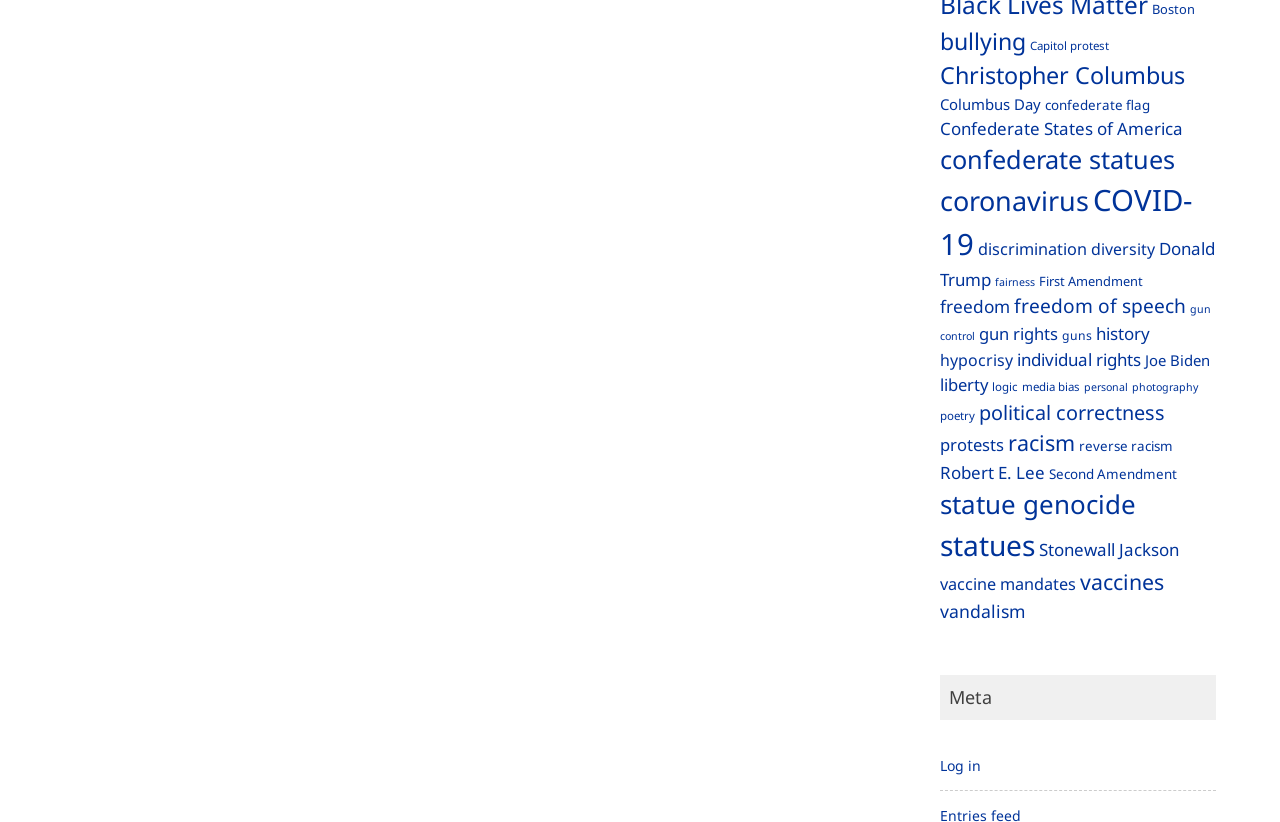Based on the element description Robert E. Lee, identify the bounding box of the UI element in the given webpage screenshot. The coordinates should be in the format (top-left x, top-left y, bottom-right x, bottom-right y) and must be between 0 and 1.

[0.734, 0.56, 0.816, 0.588]